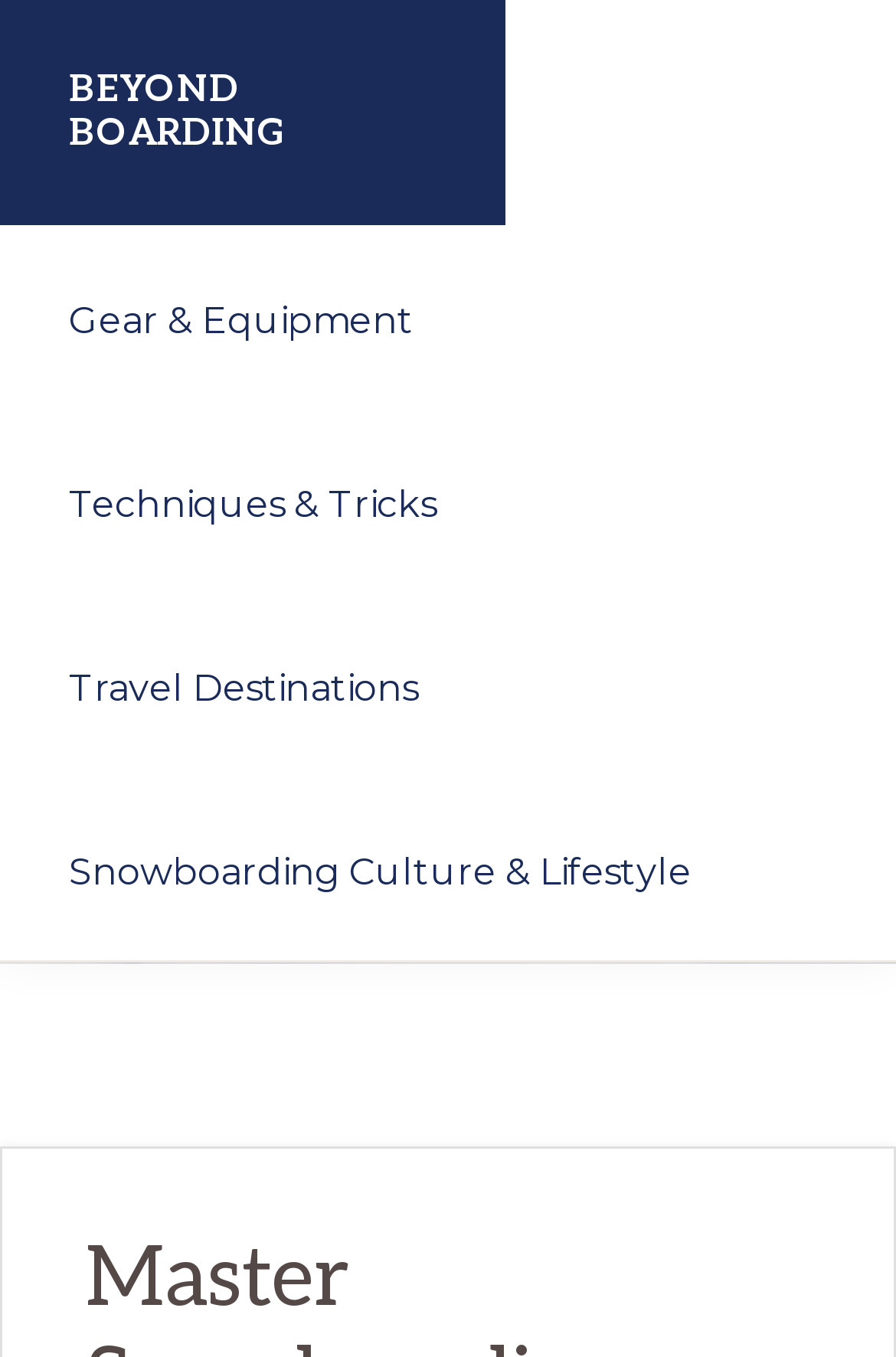What is the last link in the main navigation?
Make sure to answer the question with a detailed and comprehensive explanation.

I looked at the 'Main' navigation element and found the last link, which is 'Snowboarding Culture & Lifestyle'. This link is located at the bottom of the navigation menu.